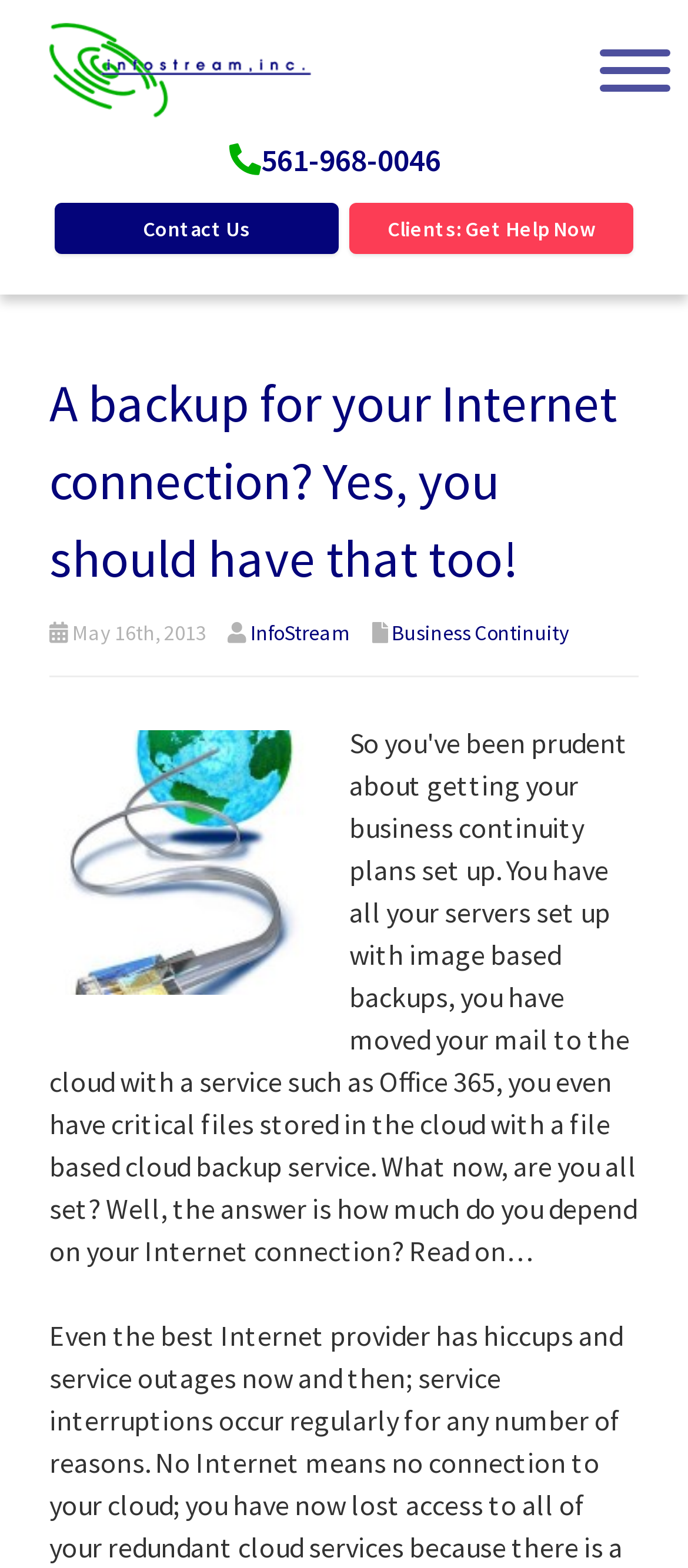Given the webpage screenshot, identify the bounding box of the UI element that matches this description: "Business Continuity".

[0.569, 0.395, 0.828, 0.411]